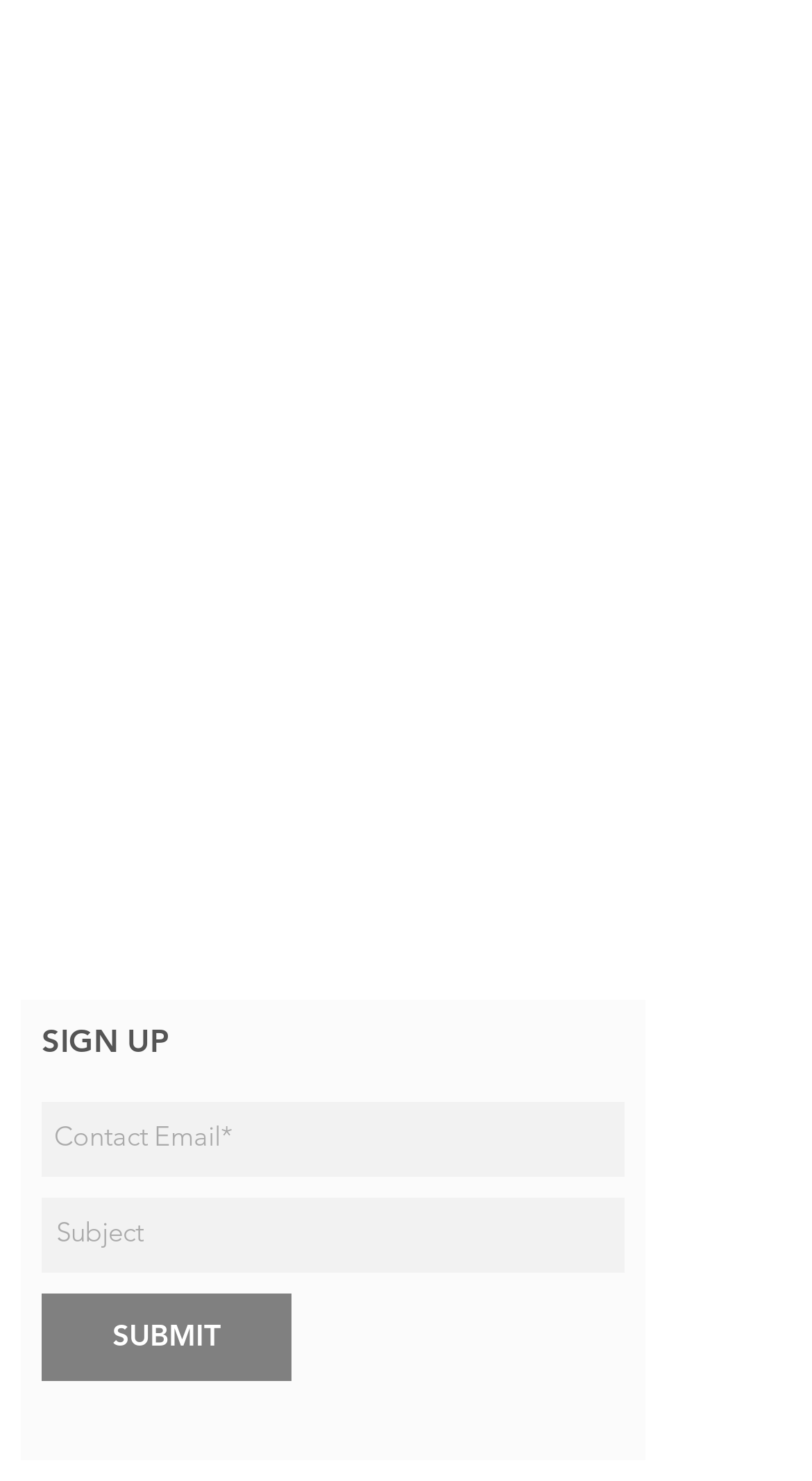Provide a one-word or short-phrase response to the question:
What is required to submit the form?

Contact Email